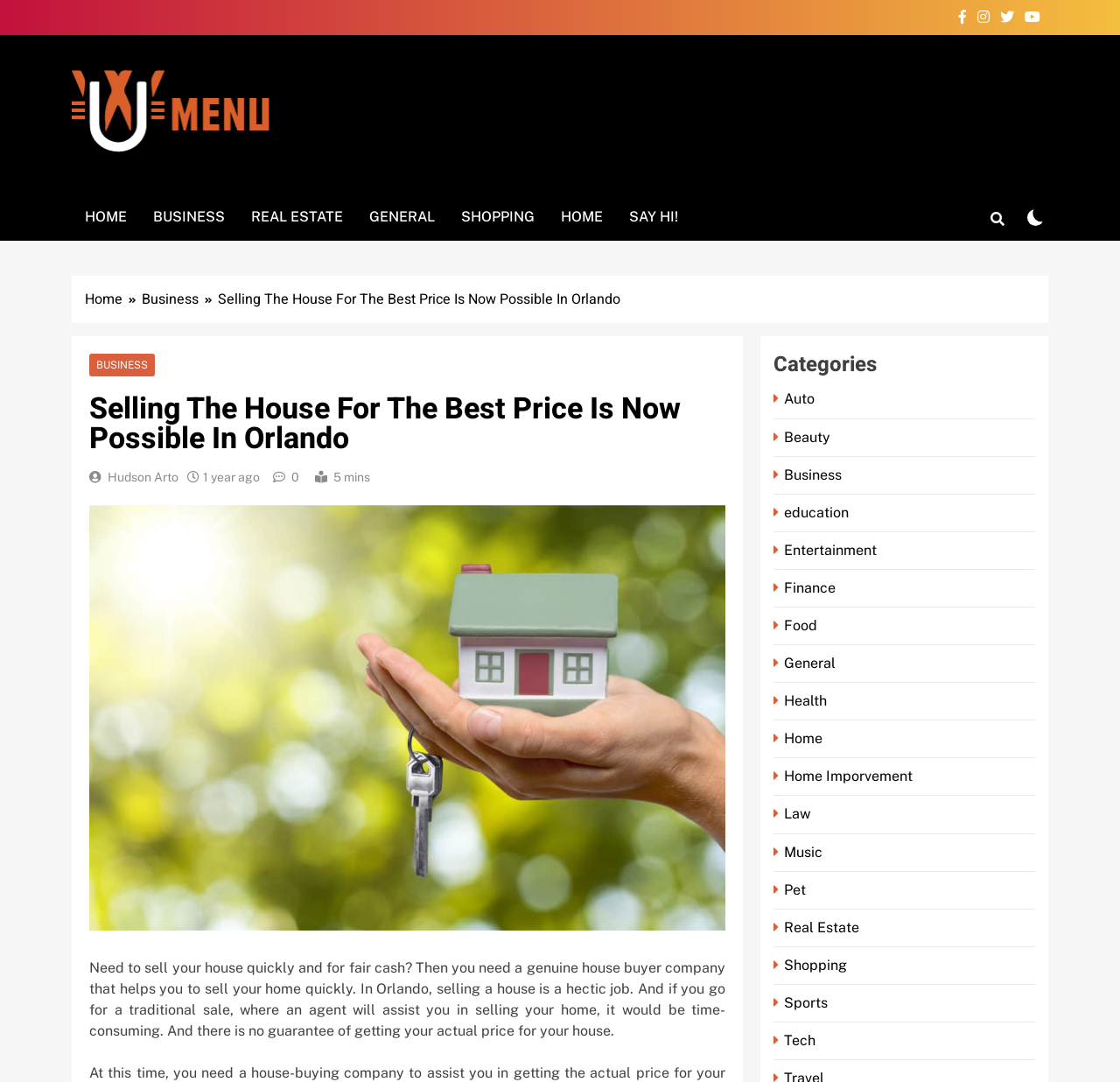Respond to the question below with a single word or phrase: What is the image description on the webpage?

Celebrate House Buyers Buys Homes